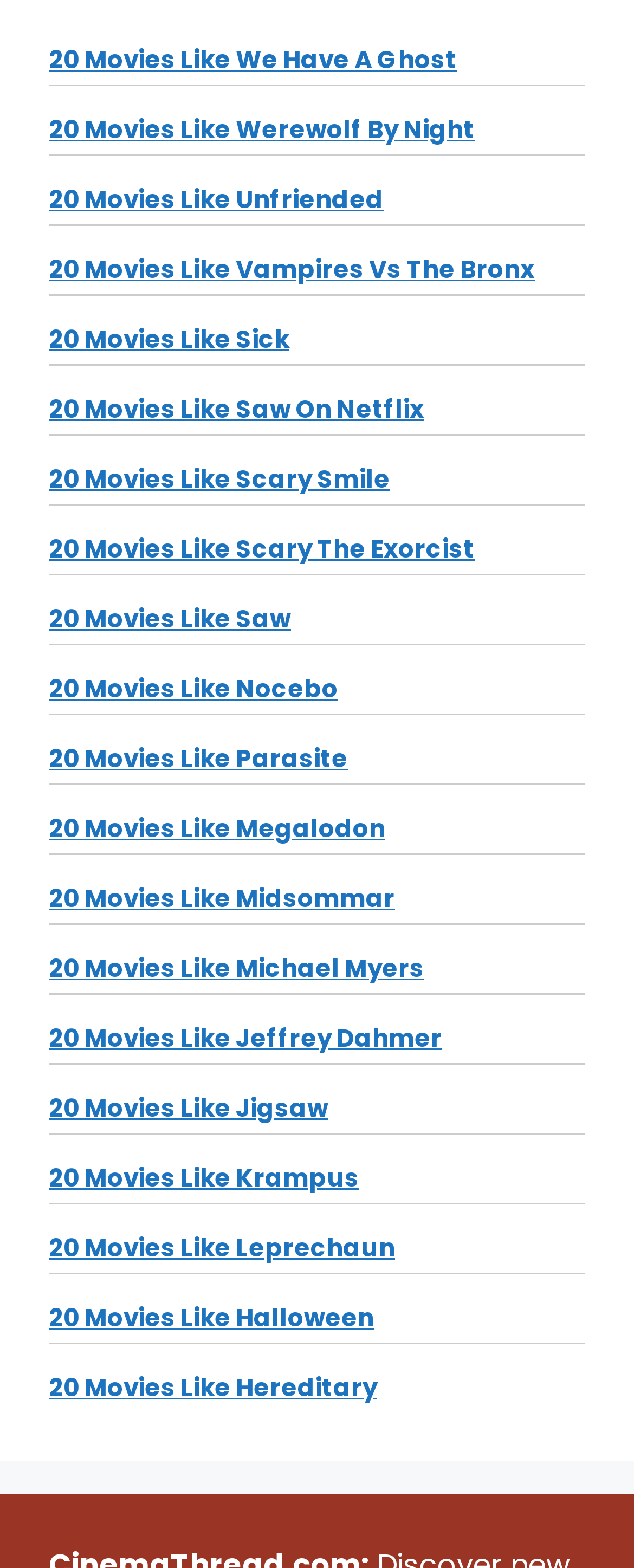Determine the bounding box coordinates for the region that must be clicked to execute the following instruction: "explore movies similar to Werewolf By Night".

[0.077, 0.071, 0.749, 0.093]